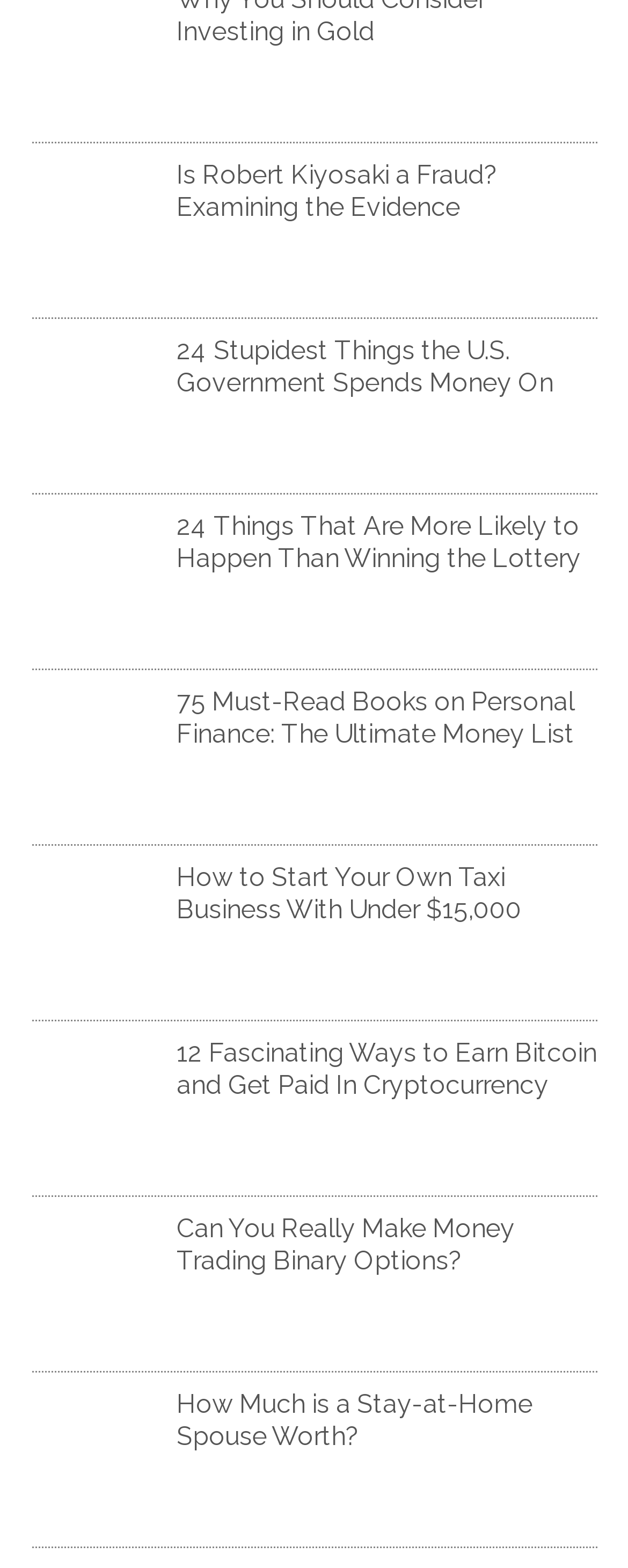Please determine the bounding box coordinates of the element's region to click for the following instruction: "Browse the best finance book list".

[0.281, 0.438, 0.914, 0.477]